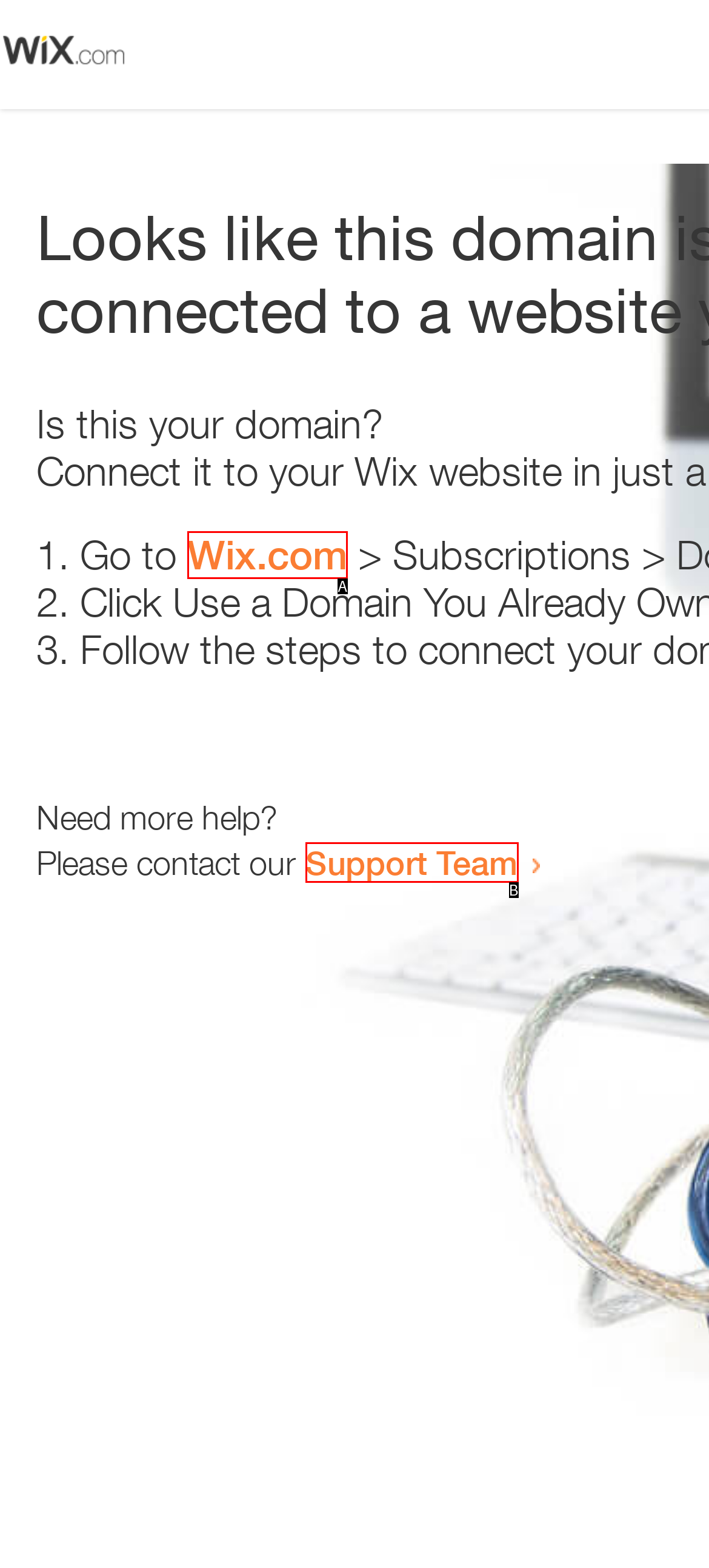Select the letter that corresponds to the description: Wix.com. Provide your answer using the option's letter.

A